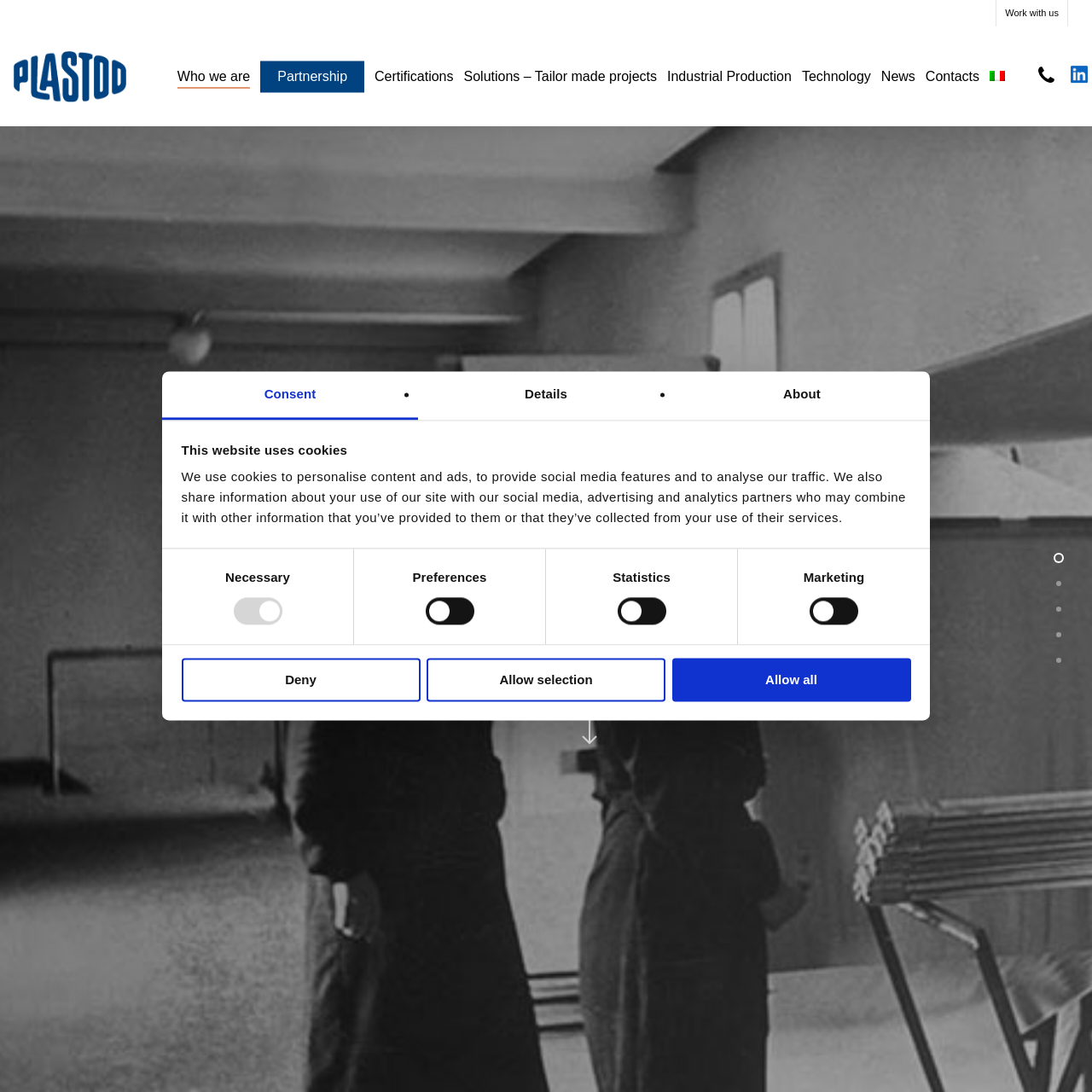Locate the bounding box coordinates of the element you need to click to accomplish the task described by this instruction: "Click the 'Contacts' link".

[0.848, 0.065, 0.897, 0.076]